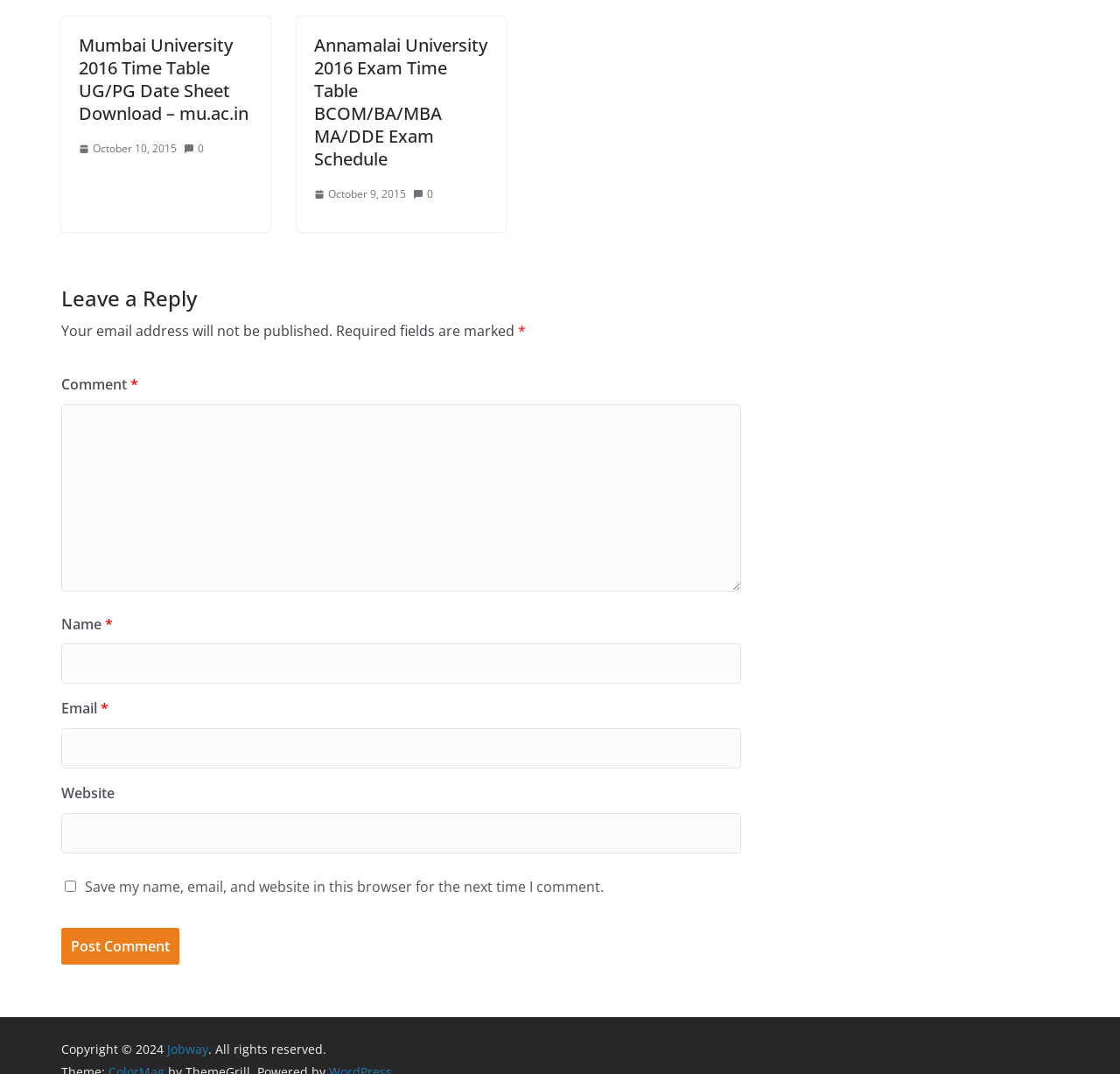Please identify the bounding box coordinates of the area I need to click to accomplish the following instruction: "Enter your name".

[0.055, 0.599, 0.662, 0.637]